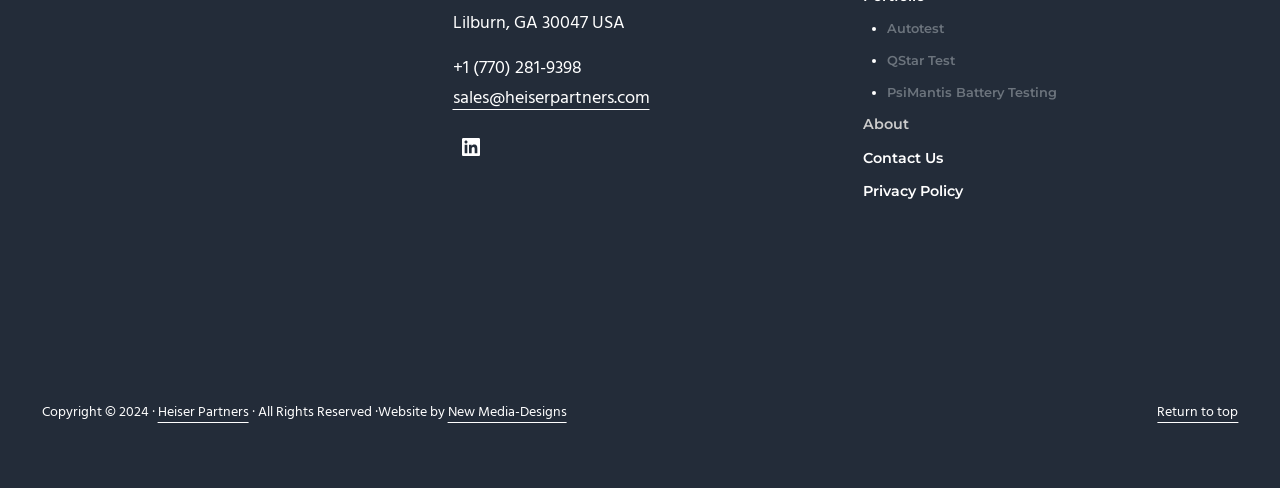Determine the bounding box of the UI element mentioned here: "LinkedIn". The coordinates must be in the format [left, top, right, bottom] with values ranging from 0 to 1.

[0.354, 0.264, 0.382, 0.338]